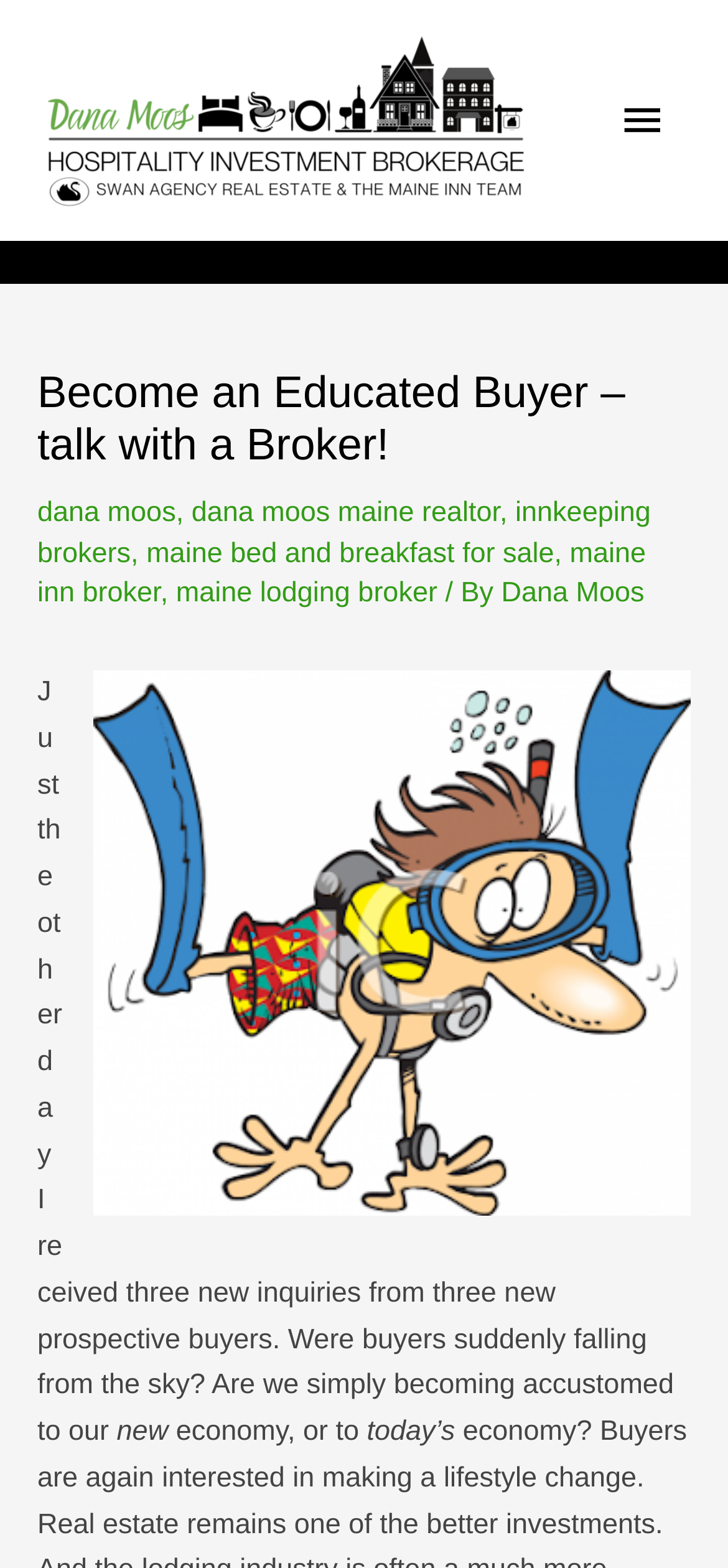Please determine the bounding box coordinates of the element's region to click in order to carry out the following instruction: "Click the main menu button". The coordinates should be four float numbers between 0 and 1, i.e., [left, top, right, bottom].

[0.817, 0.045, 0.949, 0.109]